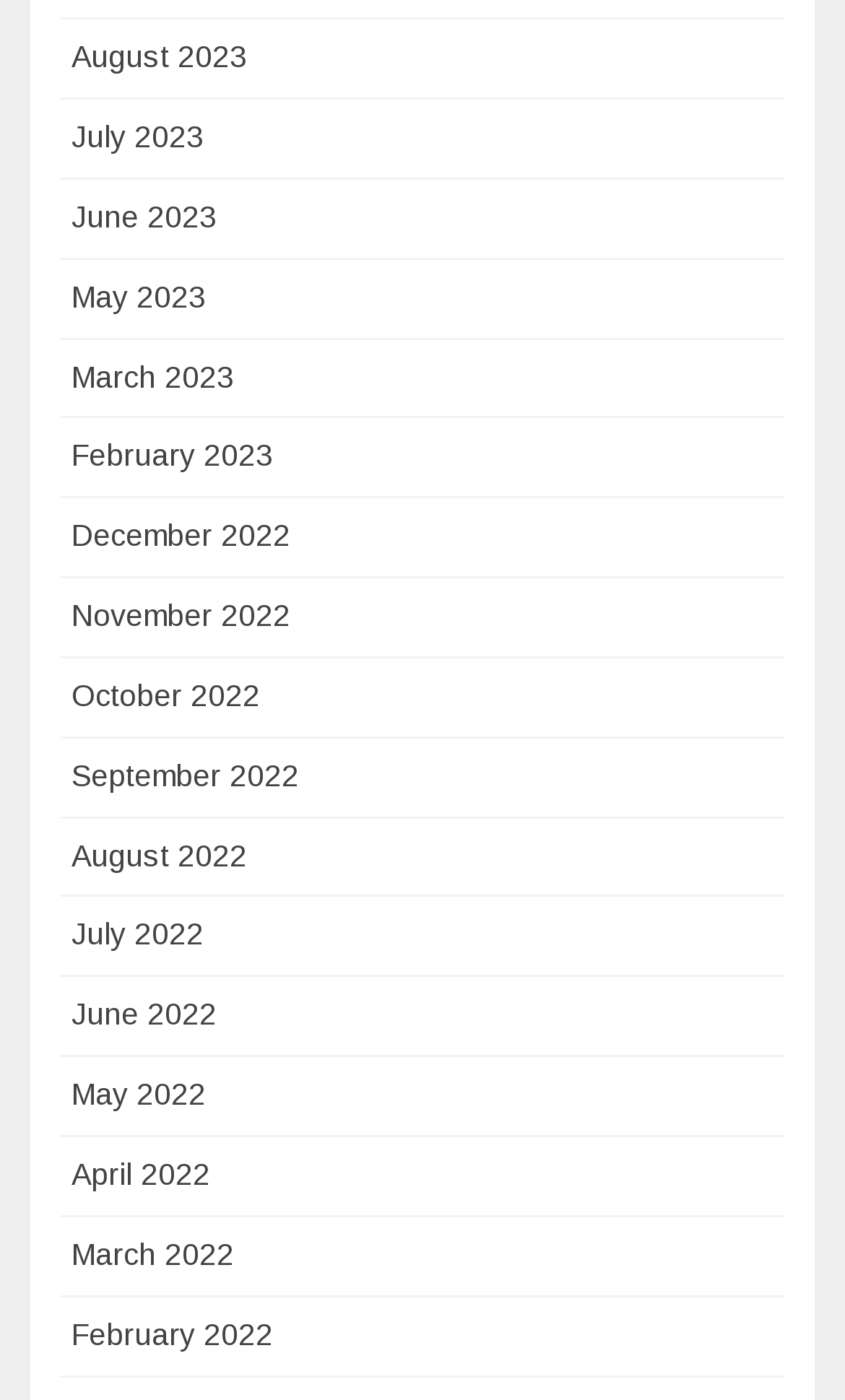Identify the bounding box coordinates of the area you need to click to perform the following instruction: "access May 2022".

[0.085, 0.769, 0.244, 0.794]